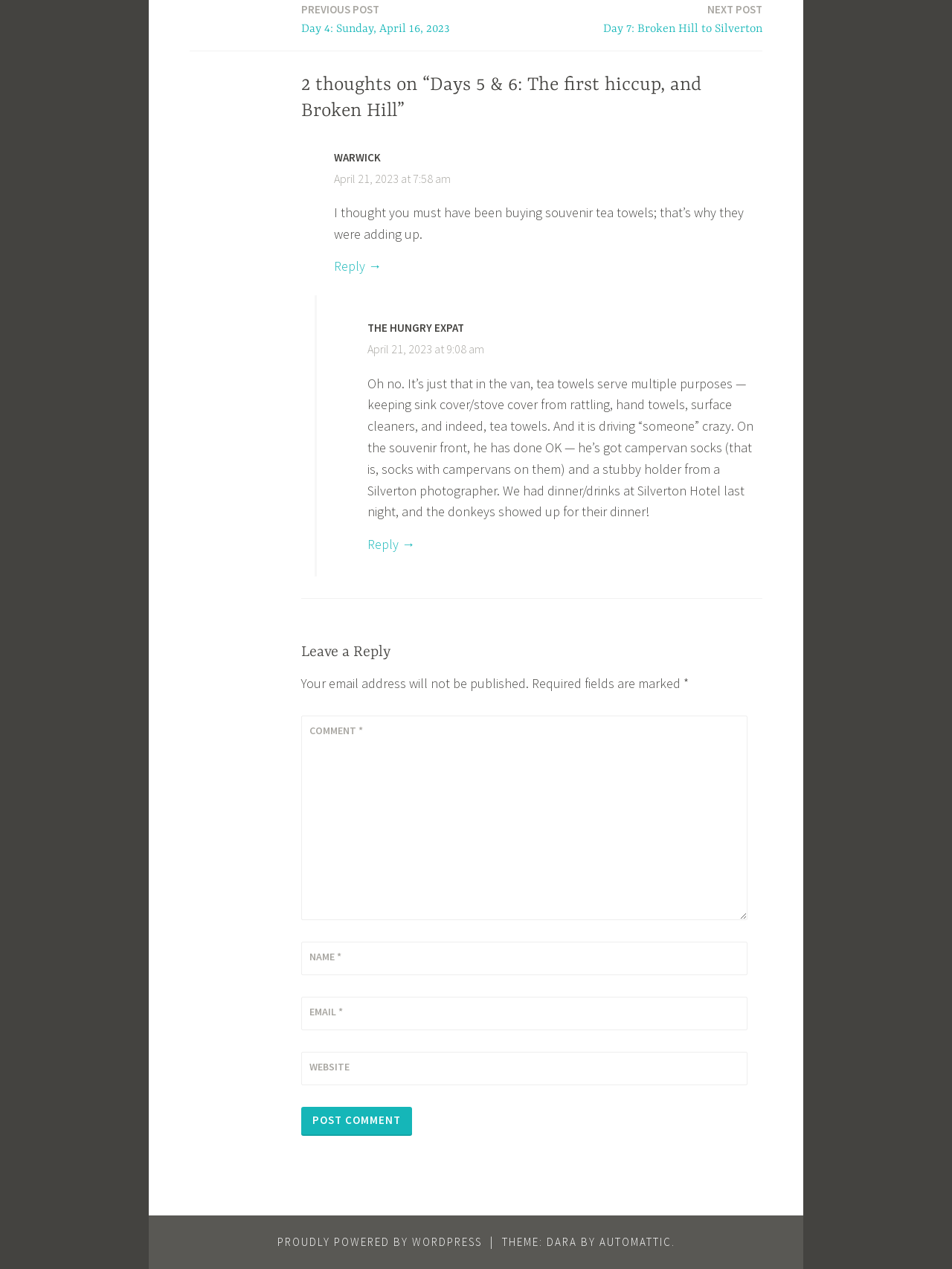What is the name of the author of the post?
Using the details from the image, give an elaborate explanation to answer the question.

I looked for the author's name in the post, but it is not specified. The post only mentions the title 'Days 5 & 6: The first hiccup, and Broken Hill' and the content of the post, but not the author's name.